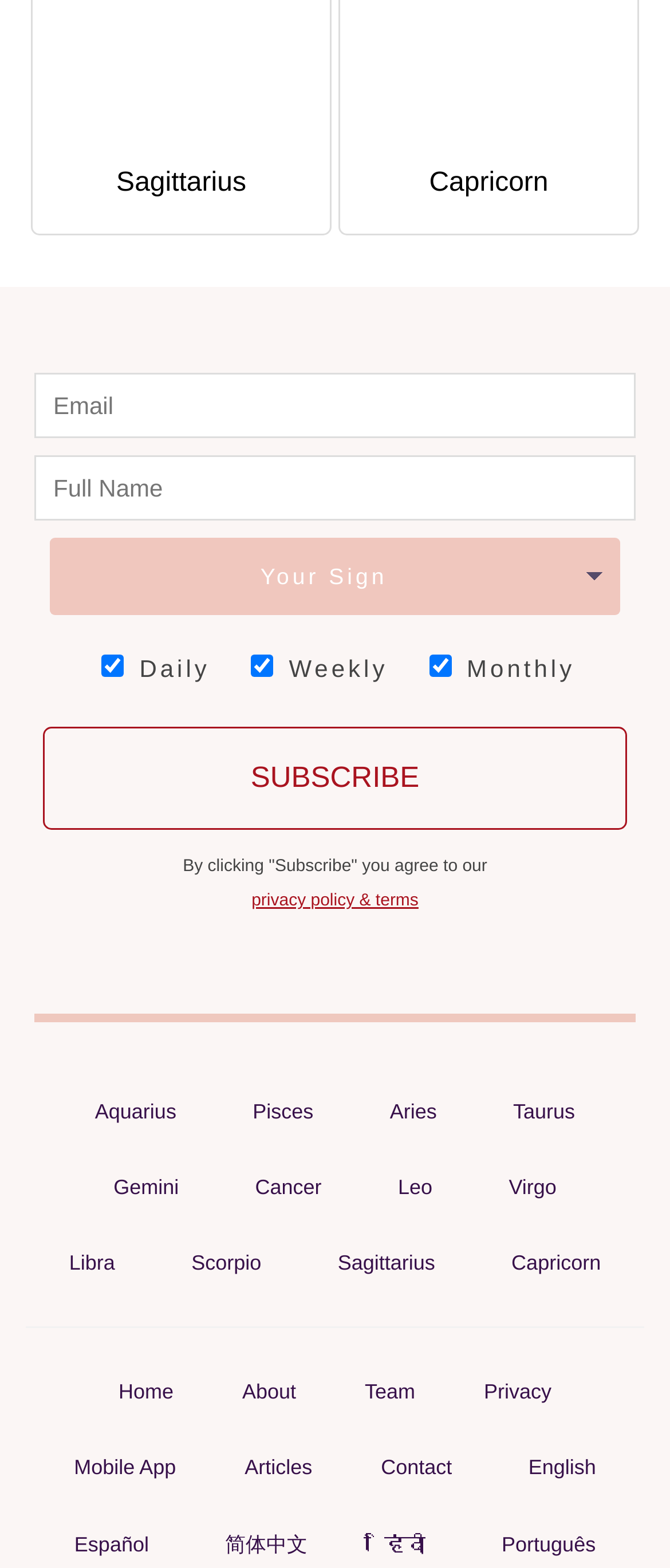Determine the bounding box coordinates of the clickable element necessary to fulfill the instruction: "Select your sign". Provide the coordinates as four float numbers within the 0 to 1 range, i.e., [left, top, right, bottom].

[0.074, 0.343, 0.926, 0.392]